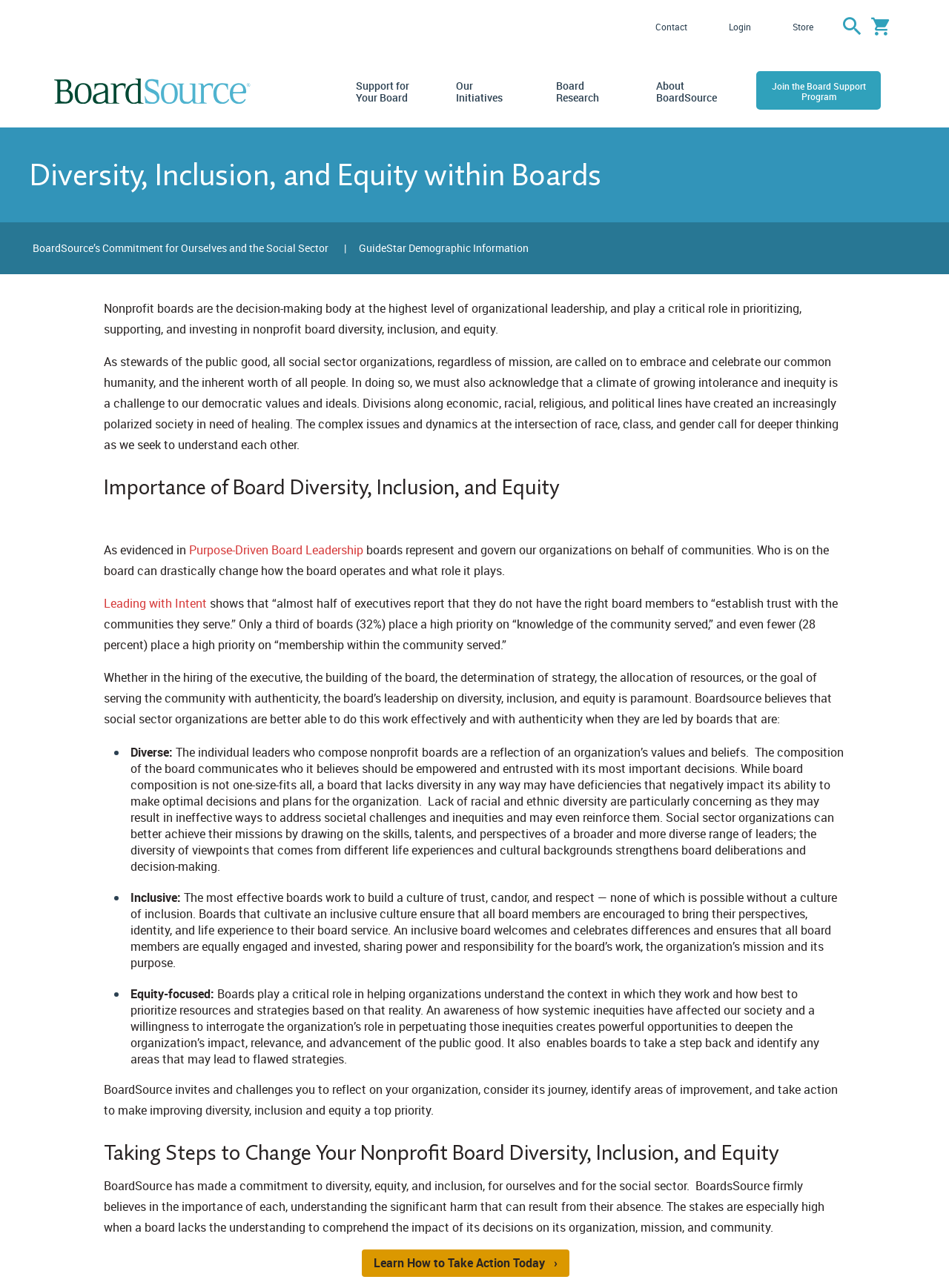Can you provide the bounding box coordinates for the element that should be clicked to implement the instruction: "Join the Board Support Program"?

[0.797, 0.055, 0.928, 0.085]